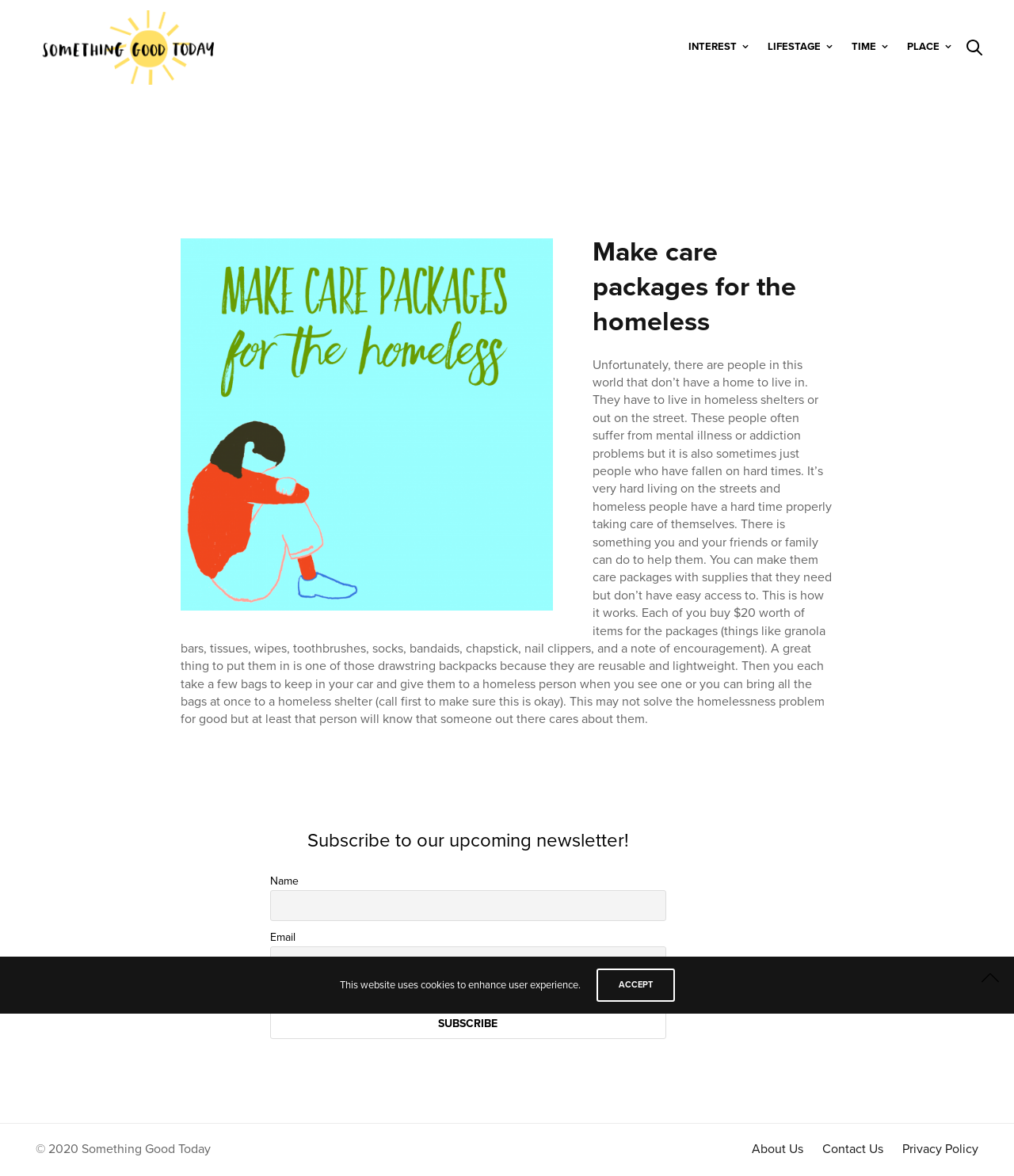What is the copyright year of the webpage?
Utilize the image to construct a detailed and well-explained answer.

The webpage displays a copyright notice at the bottom, indicating that the content is copyrighted to 'Something Good Today' in the year 2020.